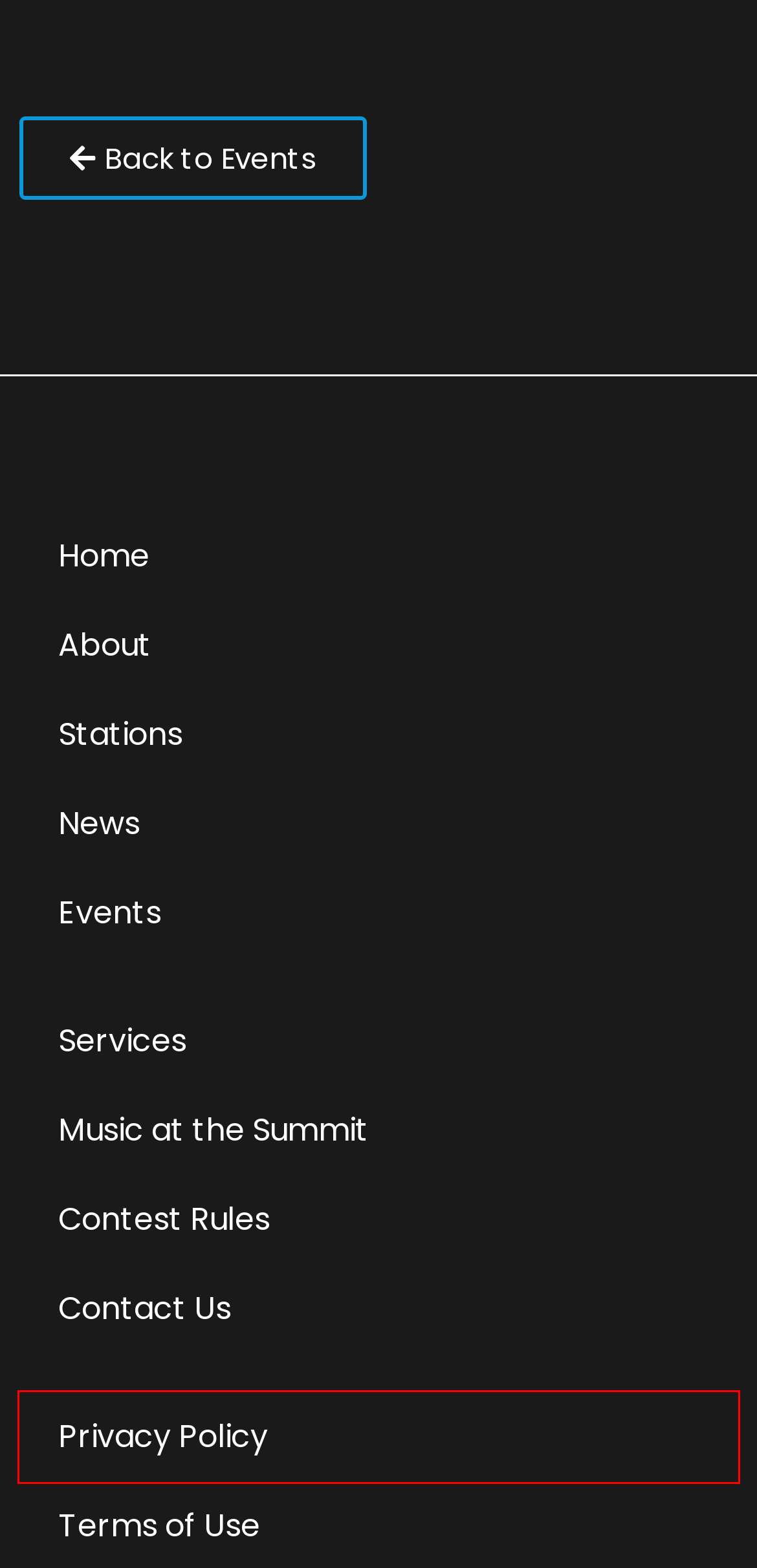You are provided with a screenshot of a webpage that has a red bounding box highlighting a UI element. Choose the most accurate webpage description that matches the new webpage after clicking the highlighted element. Here are your choices:
A. Stations - Krystal 93
B. Krystal 93
C. About - Krystal 93
D. Events - Krystal 93
E. Services - Krystal 93
F. Music at the Summit - Krystal 93
G. Privacy Policy - Krystal 93
H. Contest Rules - Krystal 93

G